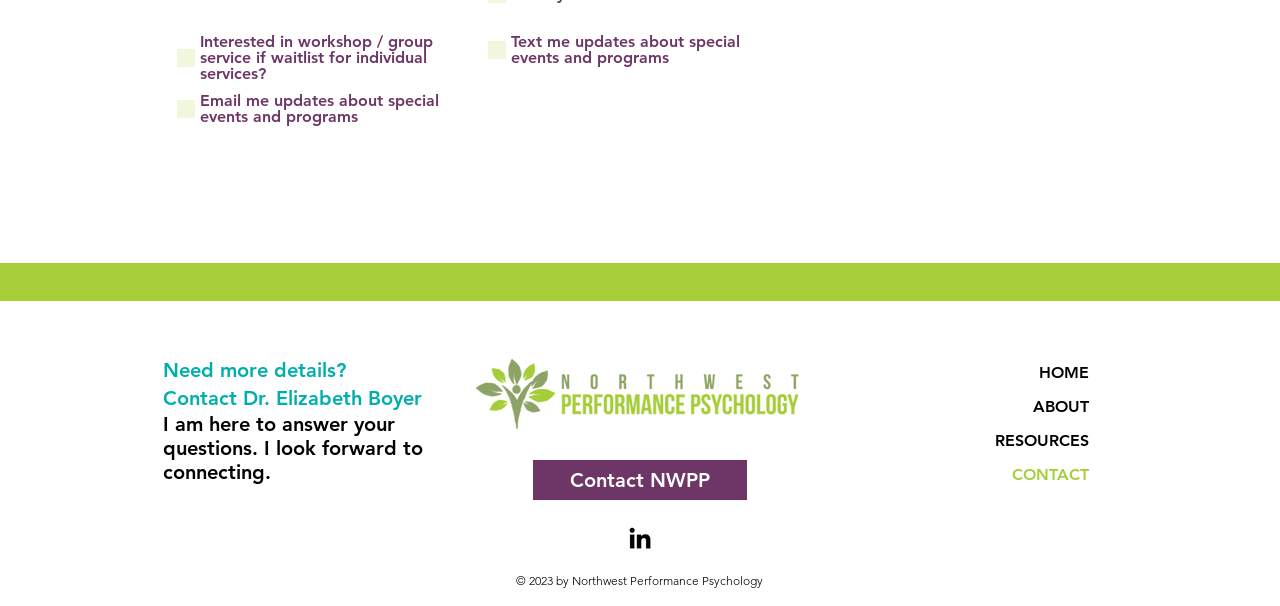Please provide a one-word or short phrase answer to the question:
What is the purpose of the checkboxes?

To receive updates